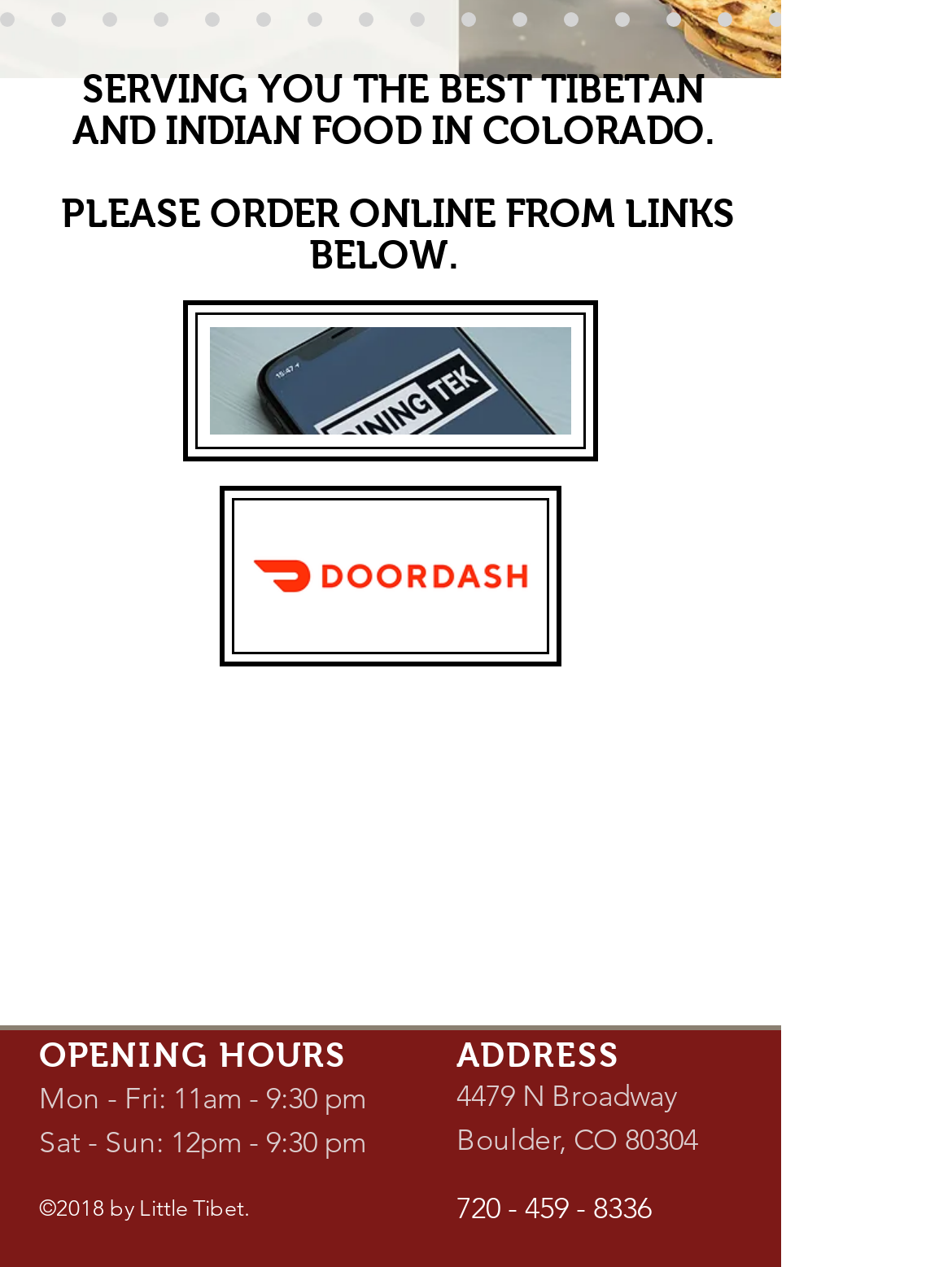Determine the bounding box of the UI element mentioned here: "720 - 459 - 8336". The coordinates must be in the format [left, top, right, bottom] with values ranging from 0 to 1.

[0.479, 0.939, 0.685, 0.968]